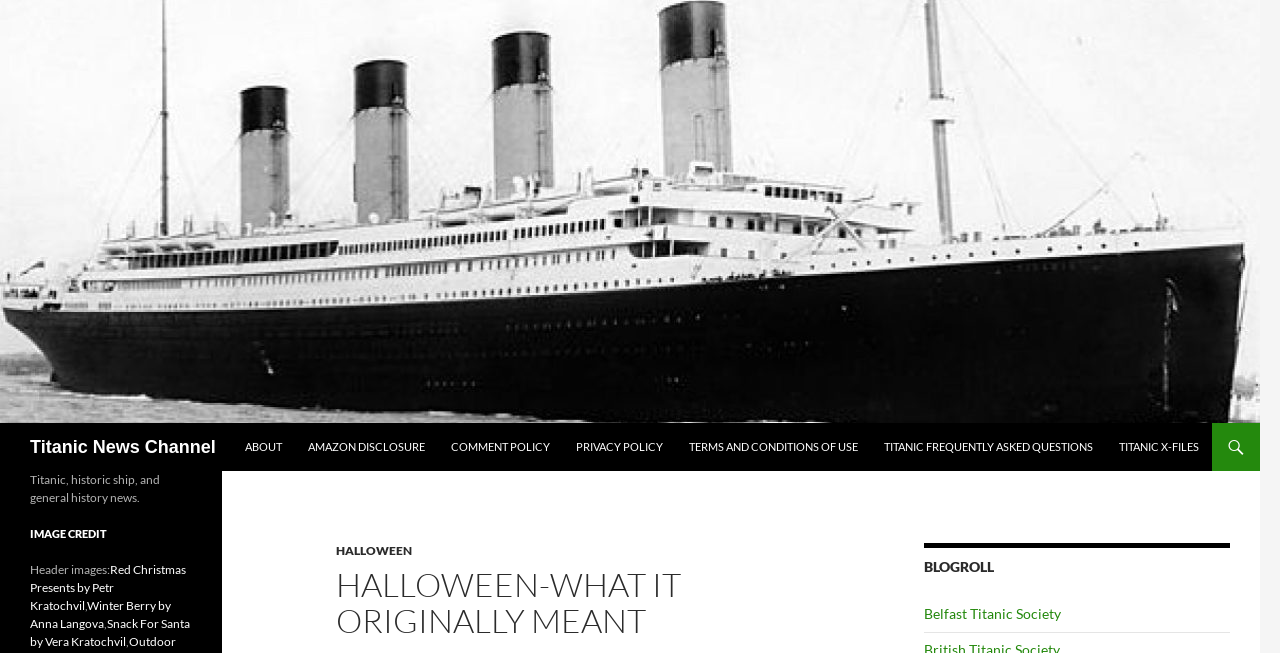Give a detailed overview of the webpage's appearance and contents.

The webpage is about Halloween and its original meaning, as indicated by the title "Halloween-What it Originally Meant". At the top left corner, there is a logo image of "Titanic News Channel" with a link to the channel's homepage. Next to the logo, there is a heading with the same text "Titanic News Channel". 

Below the logo, there are several links to different sections of the website, including "Search", "SKIP TO CONTENT", "ABOUT", "AMAZON DISCLOSURE", "COMMENT POLICY", "PRIVACY POLICY", "TERMS AND CONDITIONS OF USE", and "TITANIC FREQUENTLY ASKED QUESTIONS". These links are aligned horizontally and take up the top portion of the page.

On the right side of the page, there is a section with a heading "BLOGROLL" and a link to "Belfast Titanic Society" below it. 

The main content of the page starts with a heading "HALLOWEEN-WHAT IT ORIGINALLY MEANT" and is located below the links section. 

There is also a section with a heading "Titanic, historic ship, and general history news." and another section with a heading "IMAGE CREDIT" below it. The "IMAGE CREDIT" section contains links to the sources of the header images, including "Red Christmas Presents by Petr Kratochvil", "Winter Berry by Anna Langova", and "Snack For Santa by Vera Kratochvil".